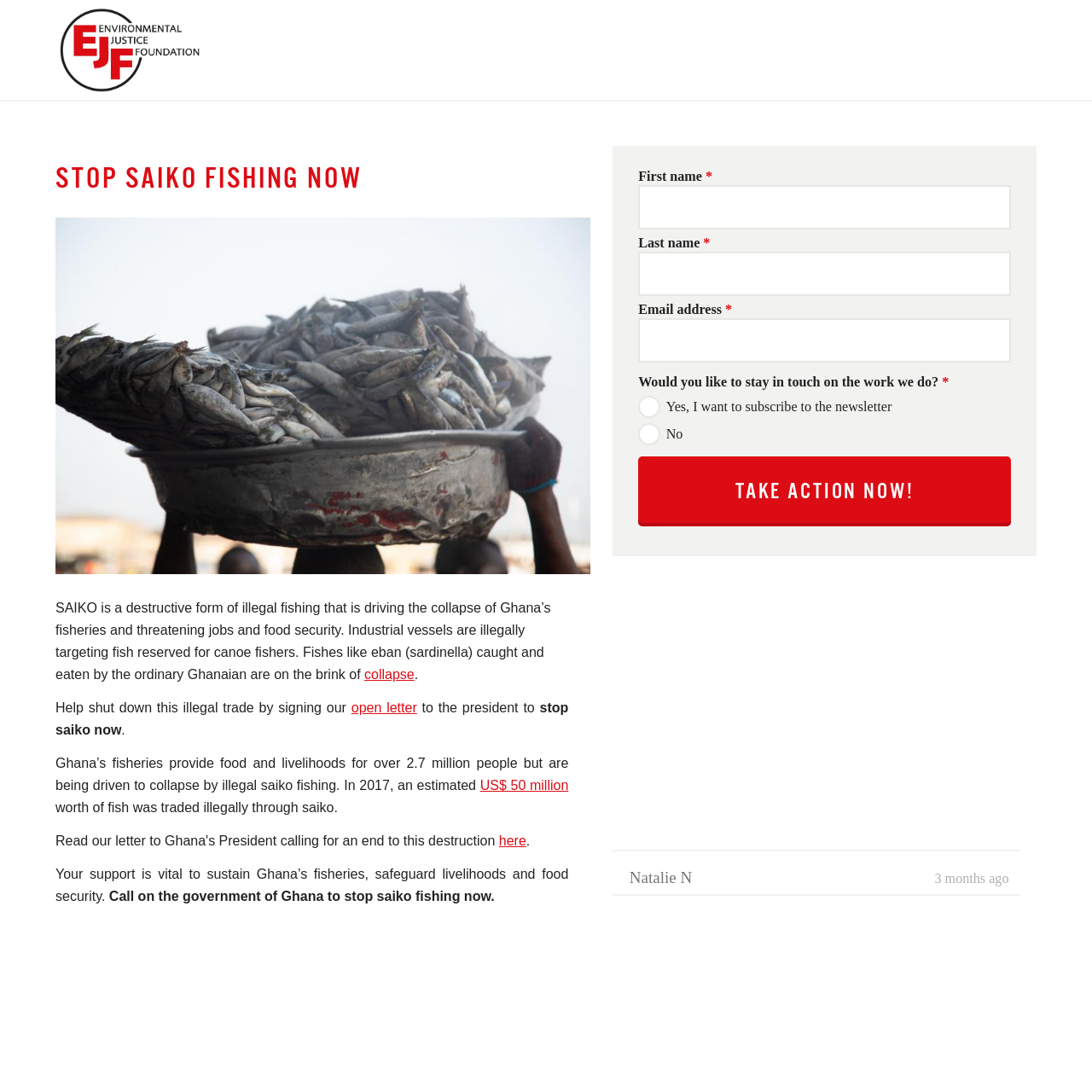Determine the bounding box coordinates of the clickable region to execute the instruction: "Enter first name". The coordinates should be four float numbers between 0 and 1, denoted as [left, top, right, bottom].

[0.584, 0.169, 0.926, 0.21]